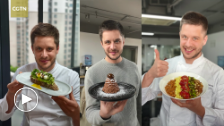How many dishes are presented by the chef?
Please provide a single word or phrase answer based on the image.

Three